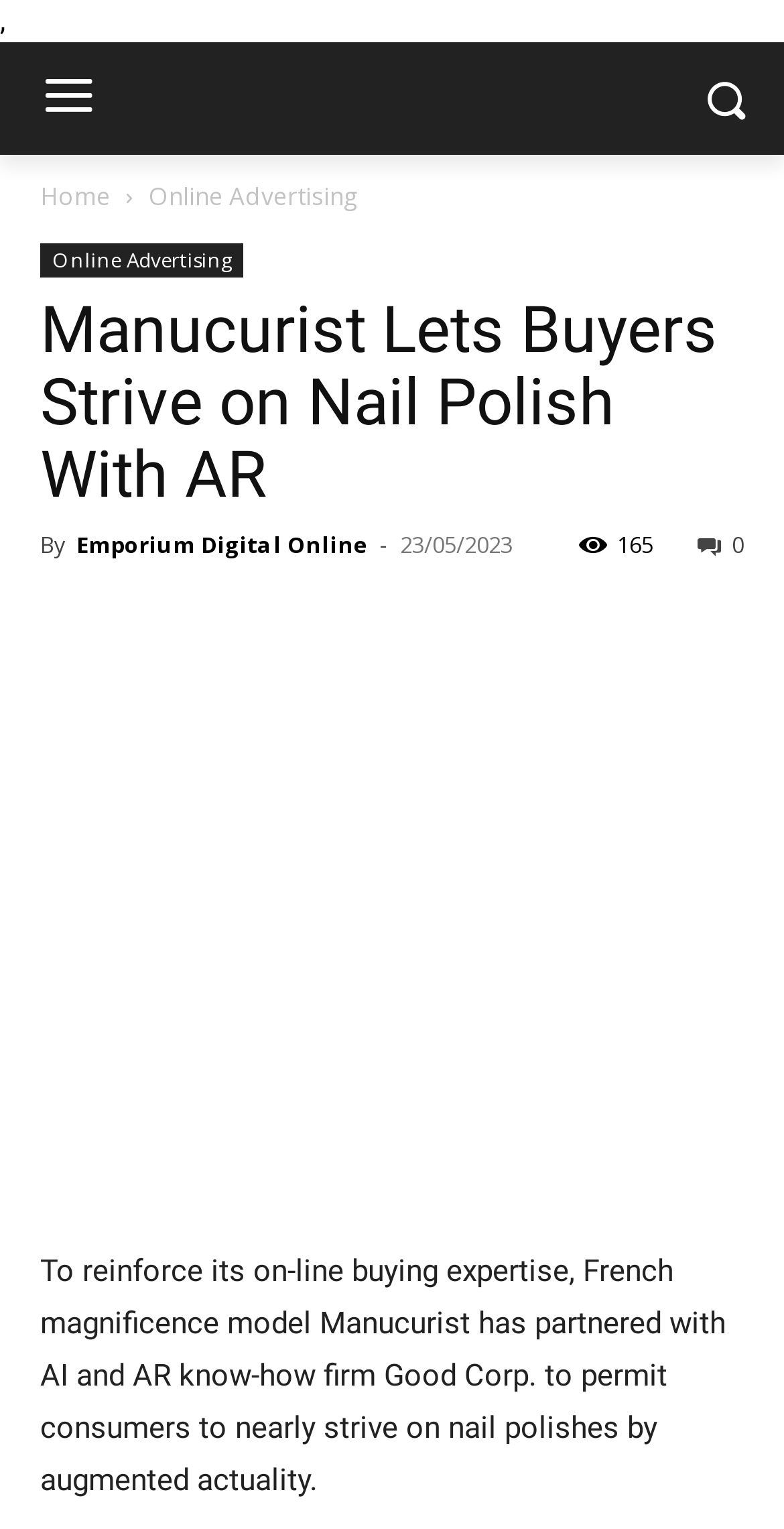What is the name of the French beauty brand?
Refer to the image and provide a thorough answer to the question.

The answer can be found in the article title 'Manucurist Lets Buyers Strive on Nail Polish With AR' which is a heading element on the webpage.